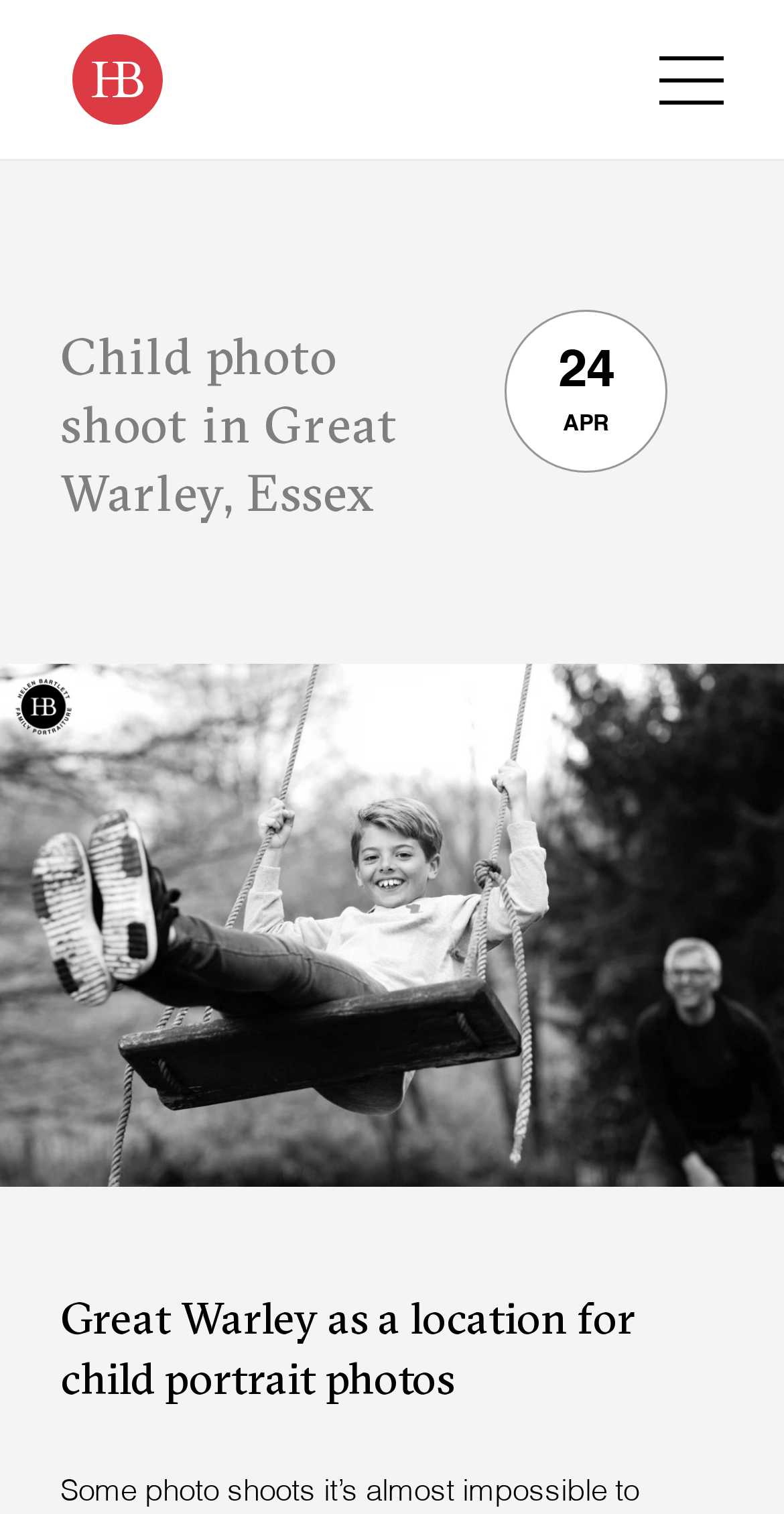Predict the bounding box of the UI element based on the description: "aria-label="Open menu"". The coordinates should be four float numbers between 0 and 1, formatted as [left, top, right, bottom].

None